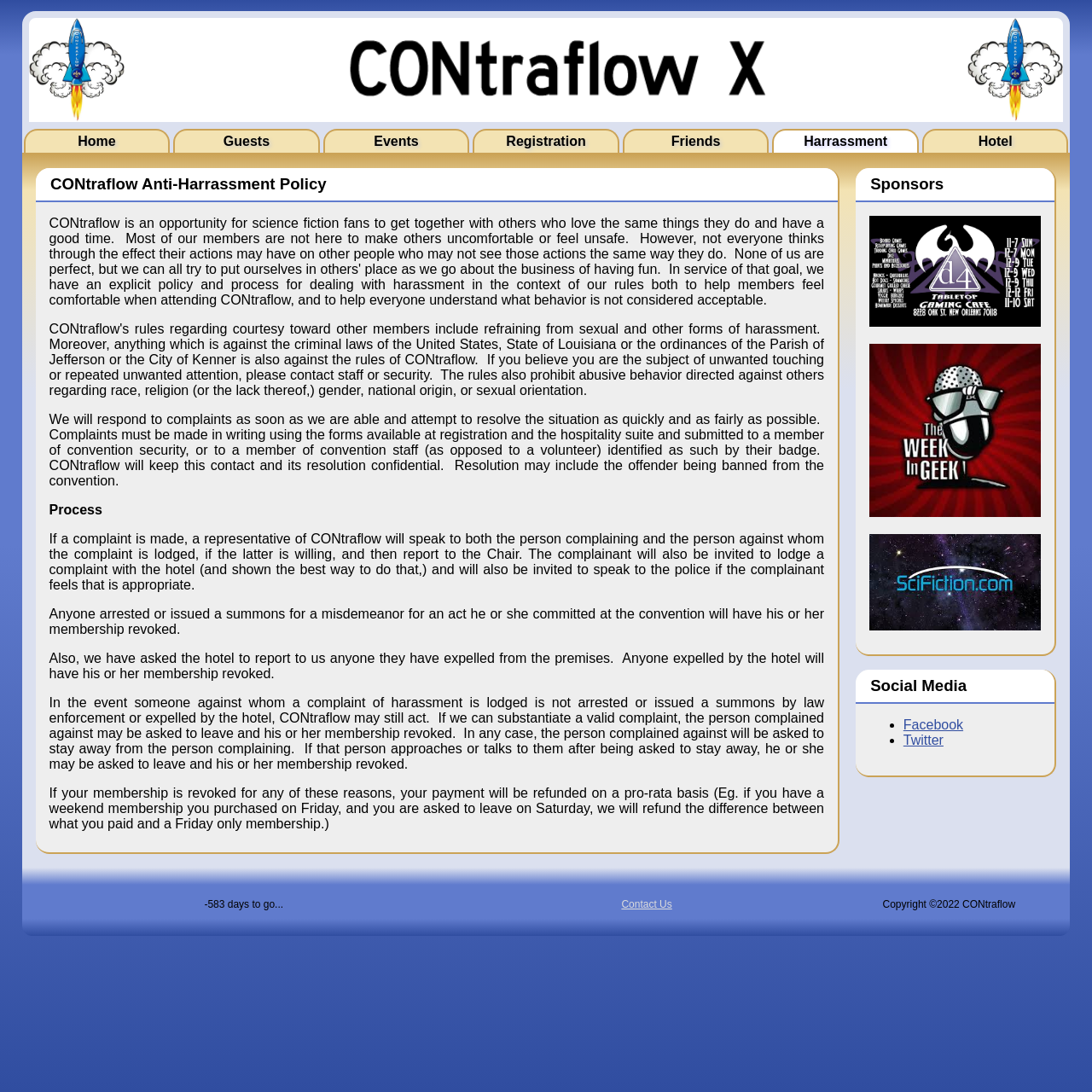Describe all significant elements and features of the webpage.

The webpage is titled "CONtraflow X" and has a prominent link and image with the same name at the top. Below this, there is a navigation menu with 7 links: "Home", "Guests", "Events", "Registration", "Friends", "Harrassment", and "Hotel". 

To the right of the navigation menu, there is a link to "CONtraflow Anti-Harrassment Policy" with a heading and a detailed policy statement. The policy explains how complaints will be handled, including the process of investigation, resolution, and potential consequences for offenders.

Further down, there is a section titled "Sponsors" with 3 links to sponsors: "d4 Tabletop Gaming Café", "The Week In Geek", and "SciFiction.com". Each sponsor has an accompanying image.

Below the sponsors, there is a section titled "Social Media" with links to Facebook and Twitter, marked with bullet points.

At the bottom of the page, there is a countdown timer showing the number of days until the event, a "Contact Us" link, and a copyright notice.